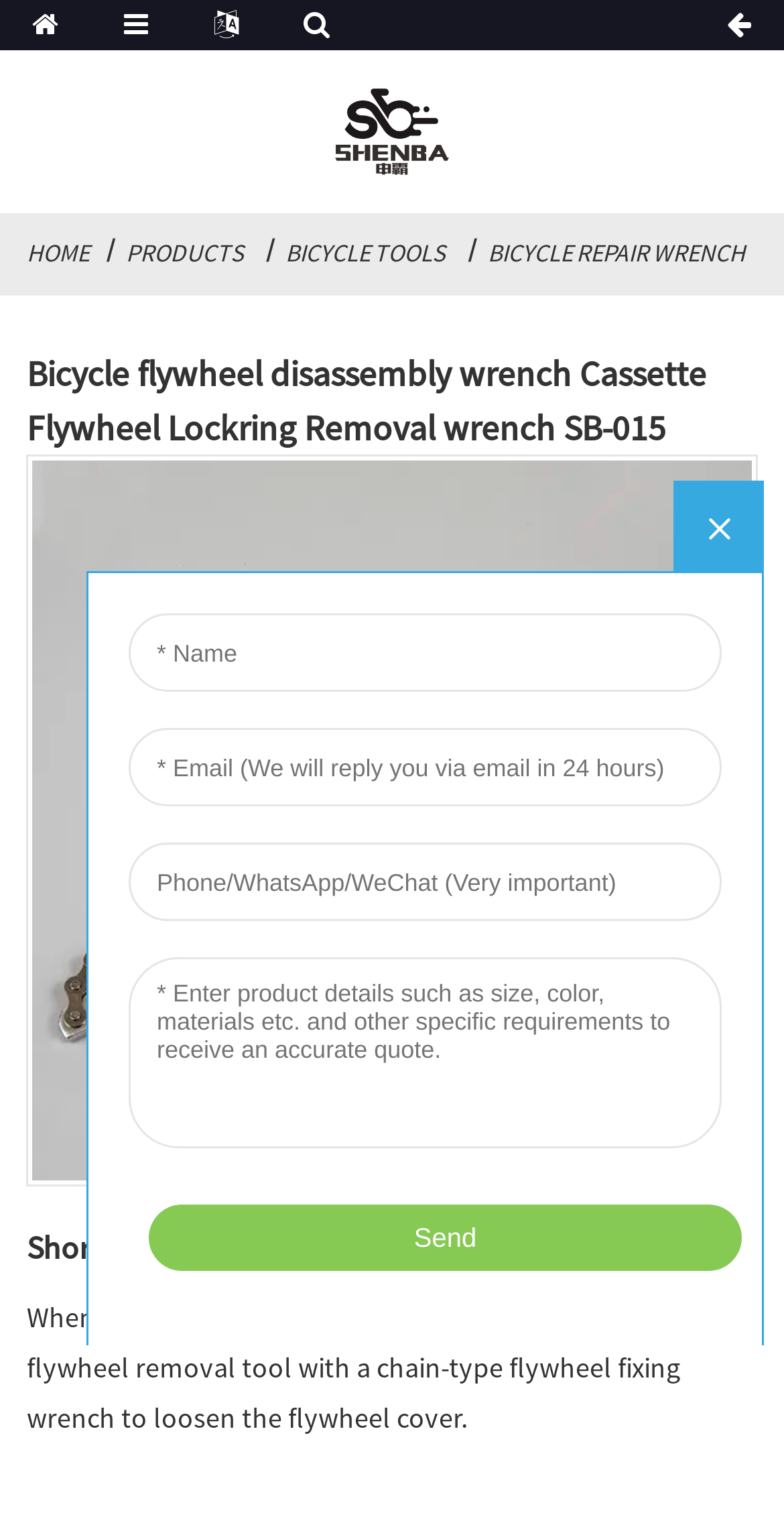Respond with a single word or phrase:
What is the color of the product?

Red